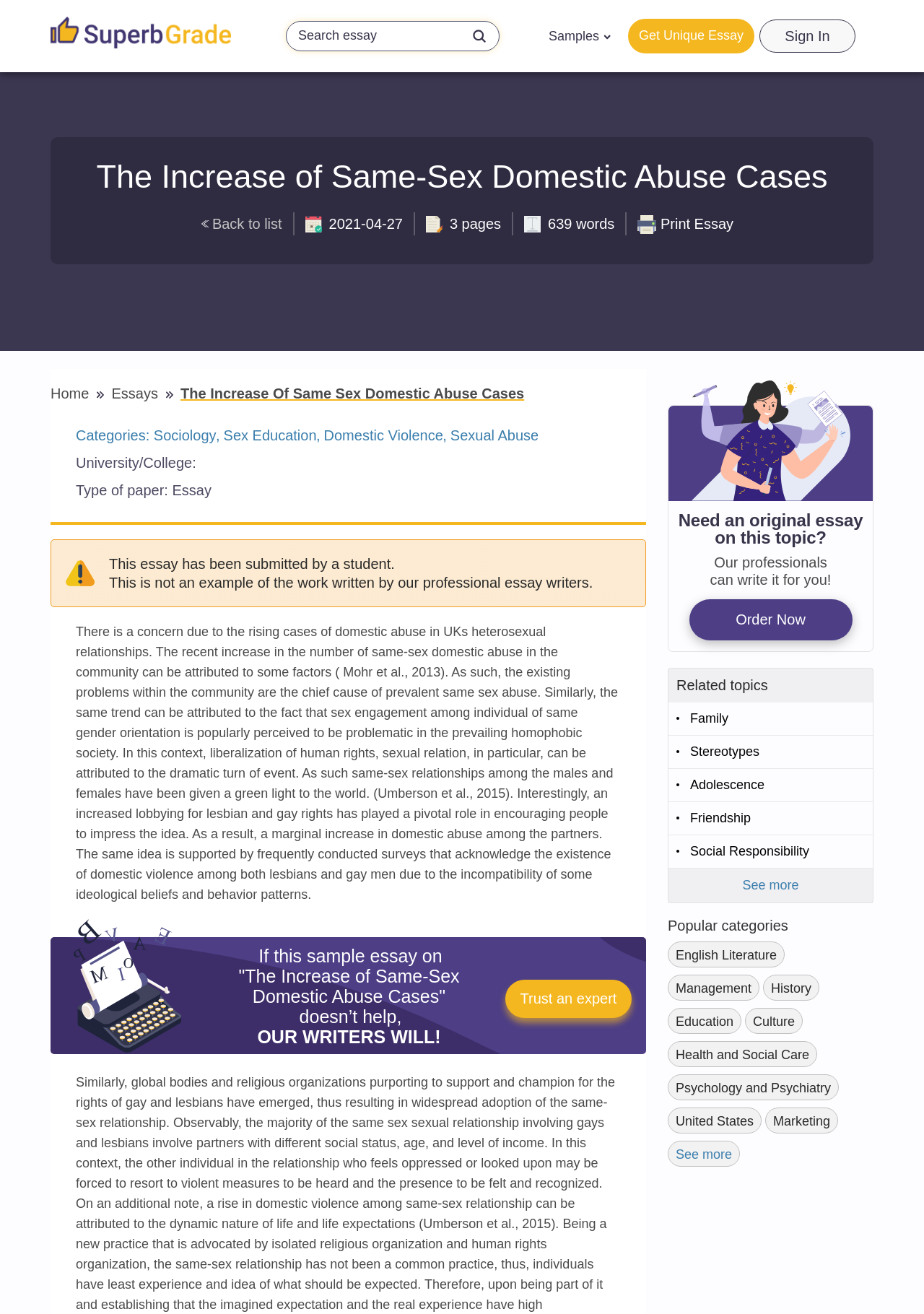Answer the question briefly using a single word or phrase: 
What is the word count of the essay?

639 words